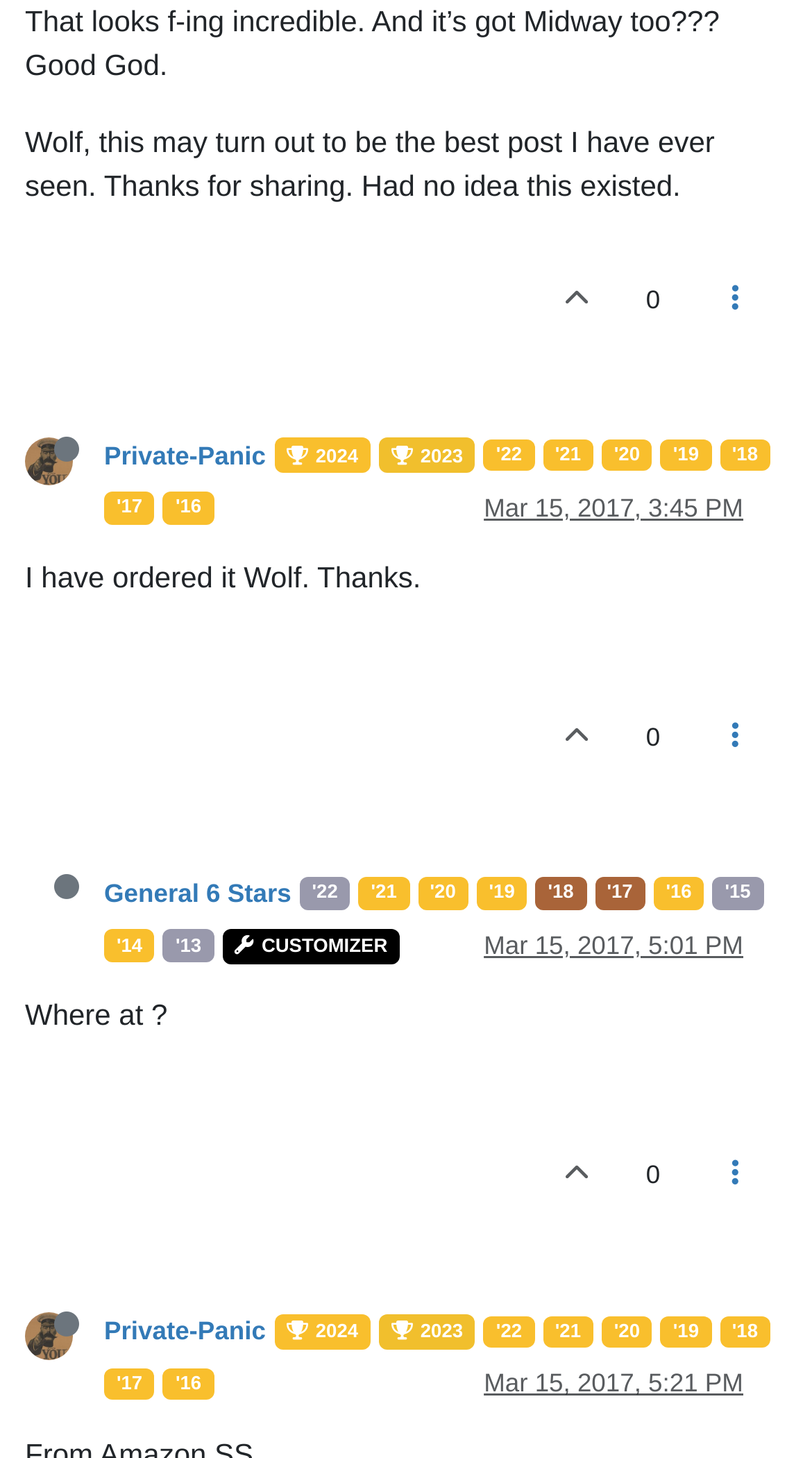What is the timestamp of the second post?
Answer with a single word or short phrase according to what you see in the image.

Mar 15, 2017, 5:01 PM